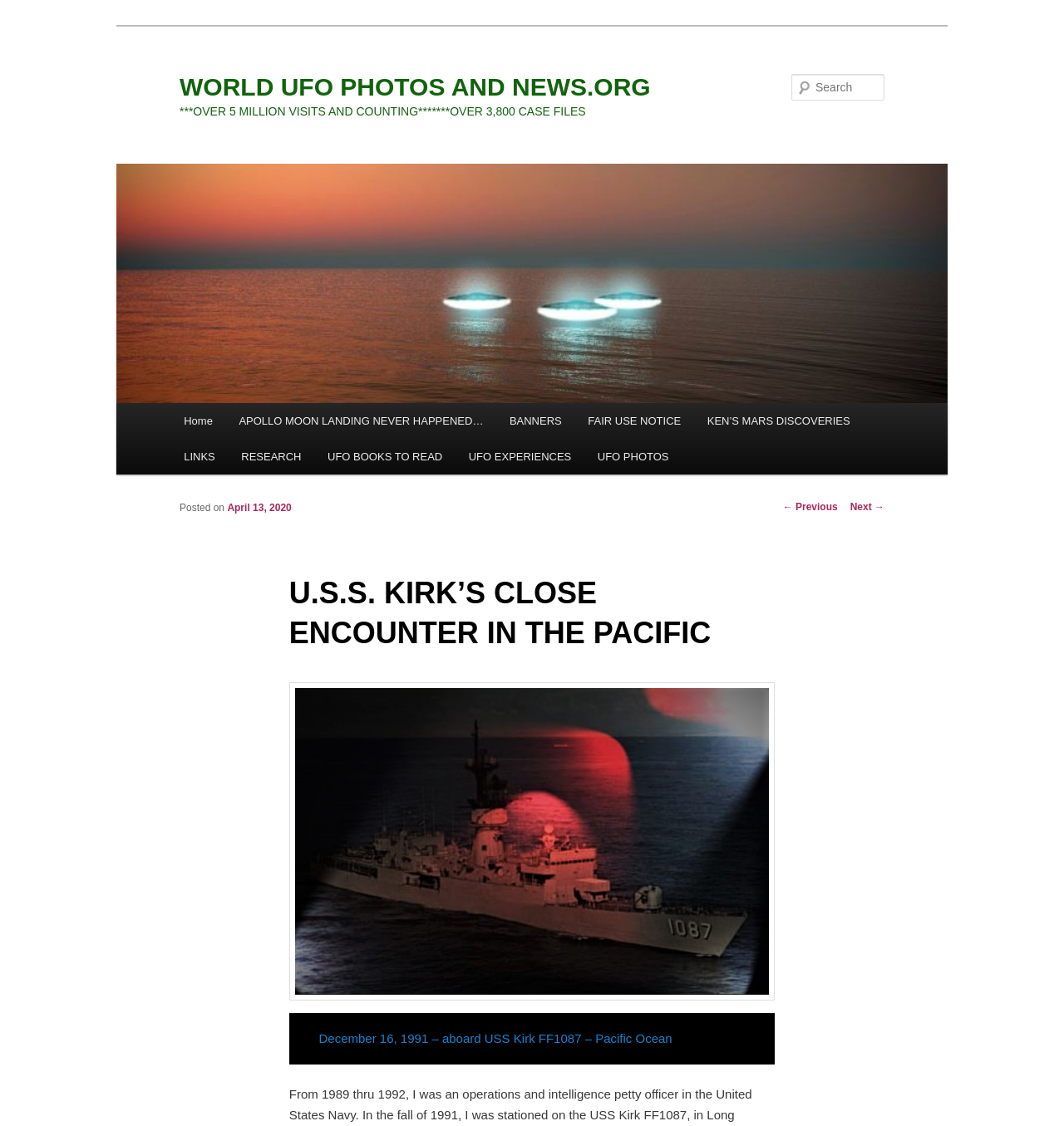Give a short answer to this question using one word or a phrase:
What is the location of the event described in the article?

Pacific Ocean